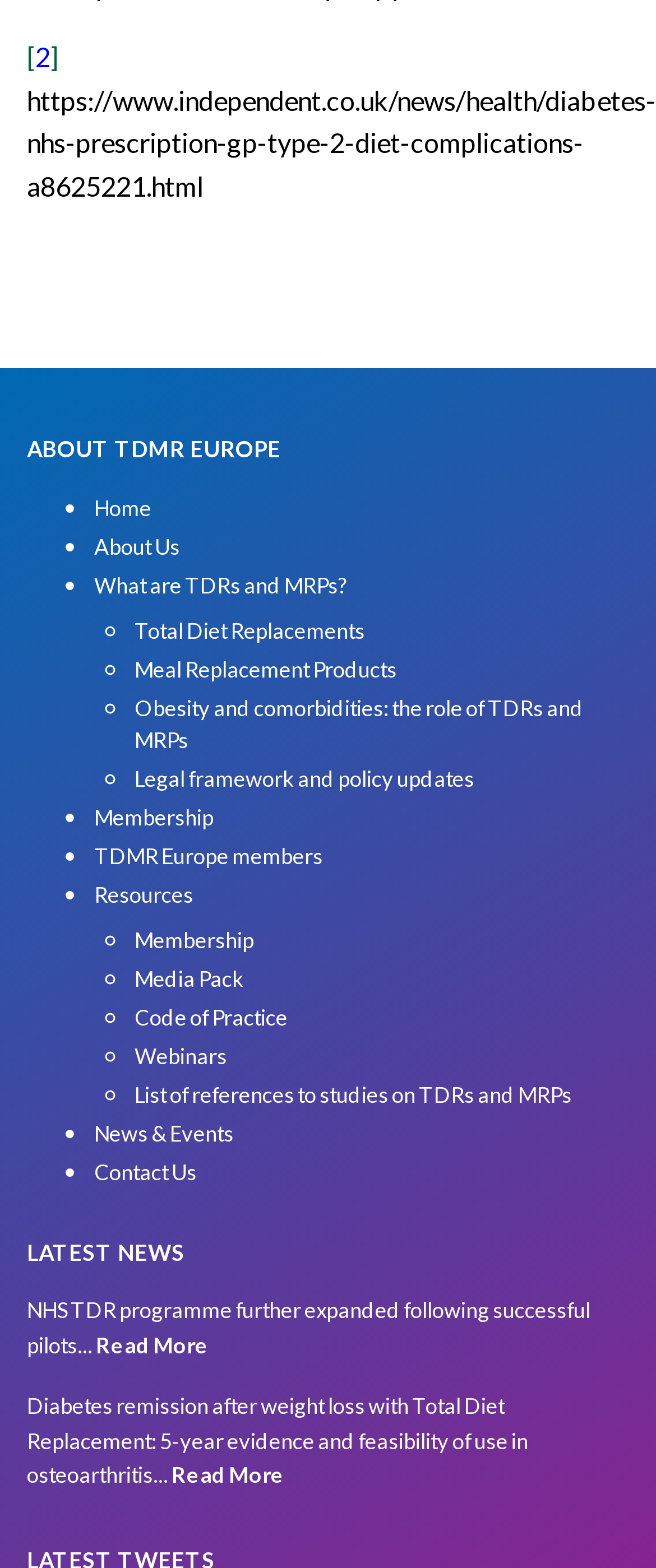Please provide a short answer using a single word or phrase for the question:
How can I contact the organization?

Contact Us